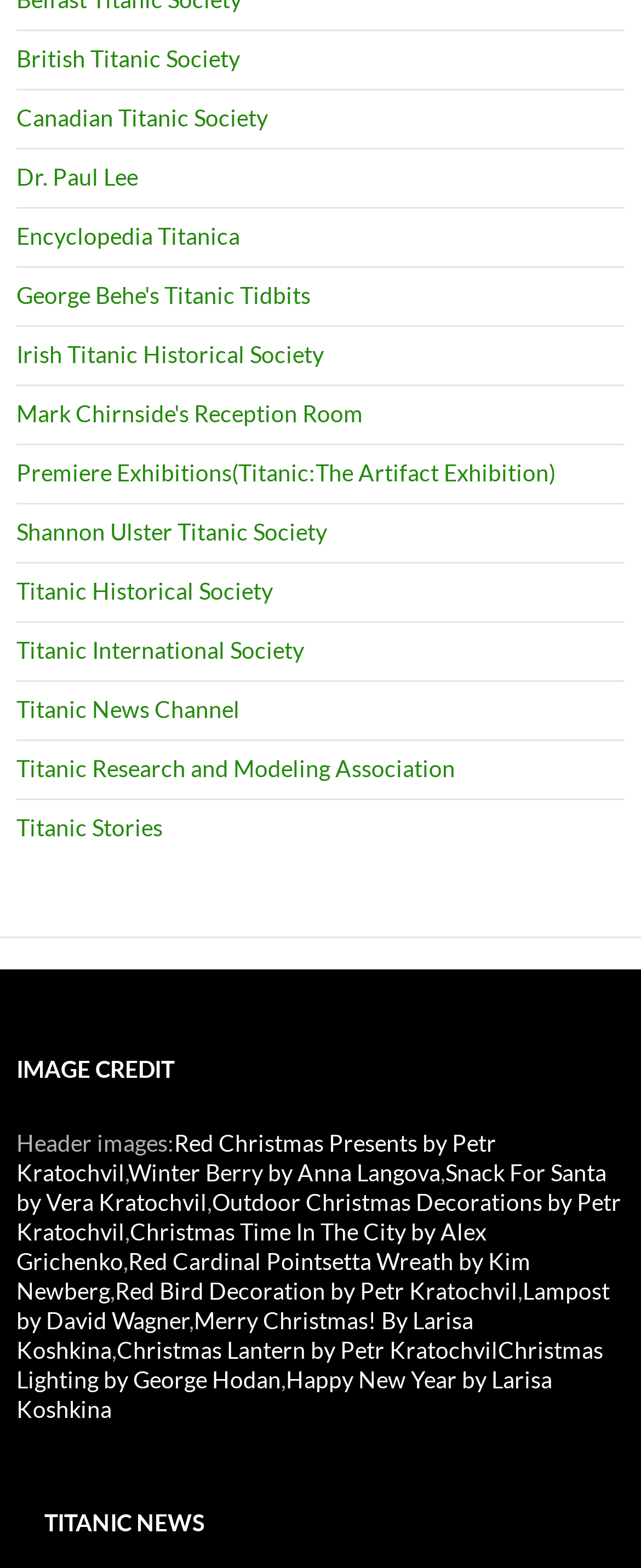Kindly determine the bounding box coordinates for the area that needs to be clicked to execute this instruction: "Explore the Titanic Historical Society website".

[0.026, 0.368, 0.426, 0.386]